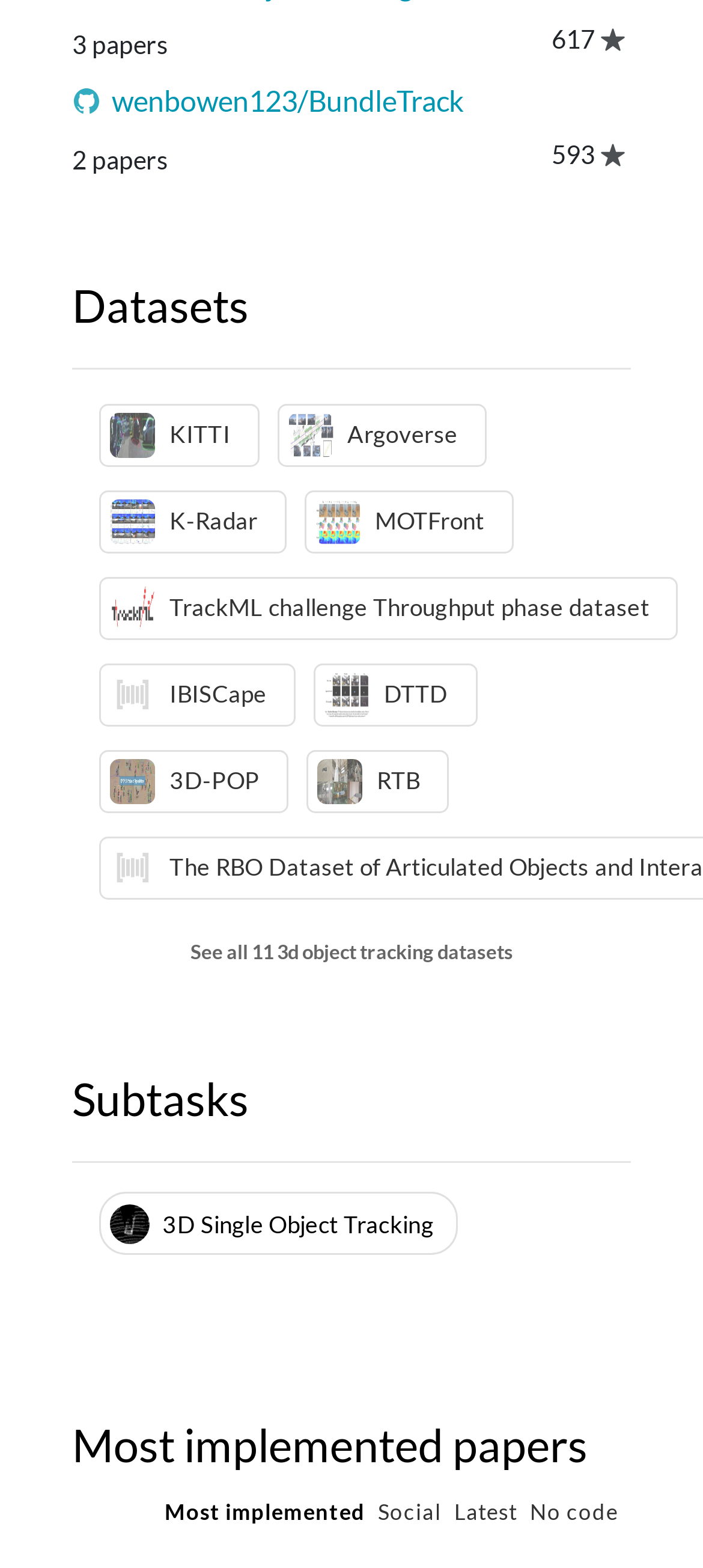Respond to the question with just a single word or phrase: 
What is the name of the subtask?

3D Single Object Tracking